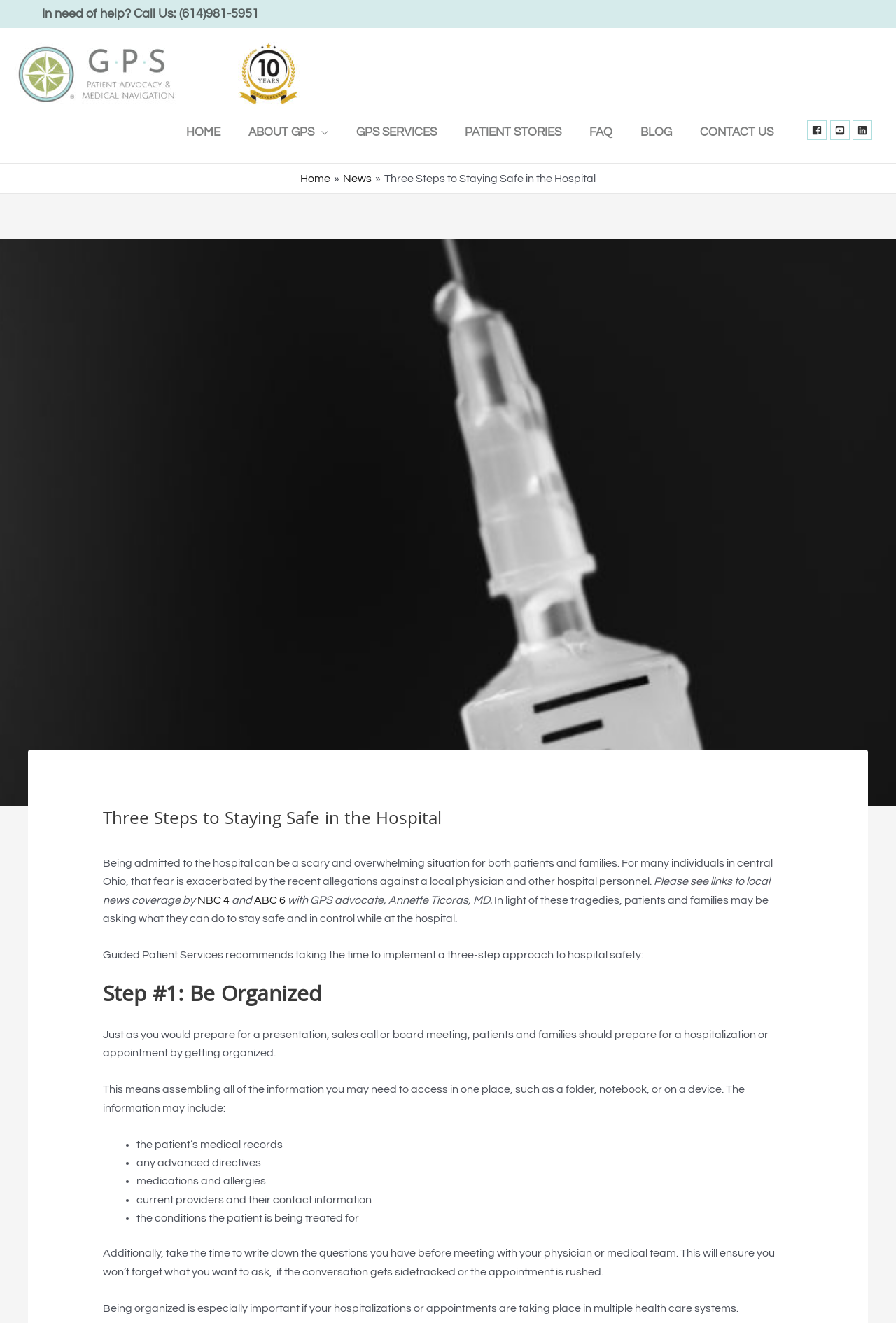What is the phone number to call for help?
Using the image, respond with a single word or phrase.

(614)981-5951